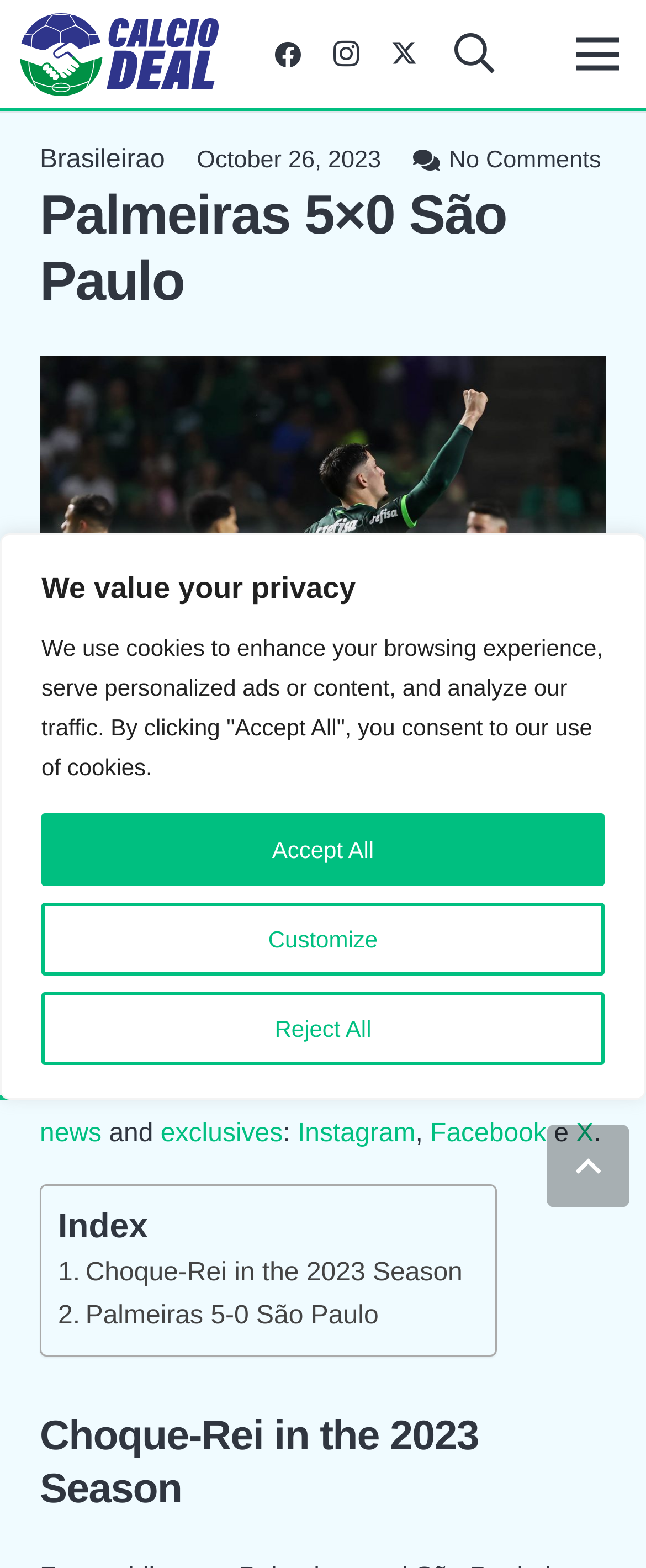What is the date of the match between Palmeiras and São Paulo?
Please give a well-detailed answer to the question.

The date of the match between Palmeiras and São Paulo can be found in the time element '26 October 2023 at 23:17:37 Europe/Rome' and also in the StaticText 'October 26, 2023'.